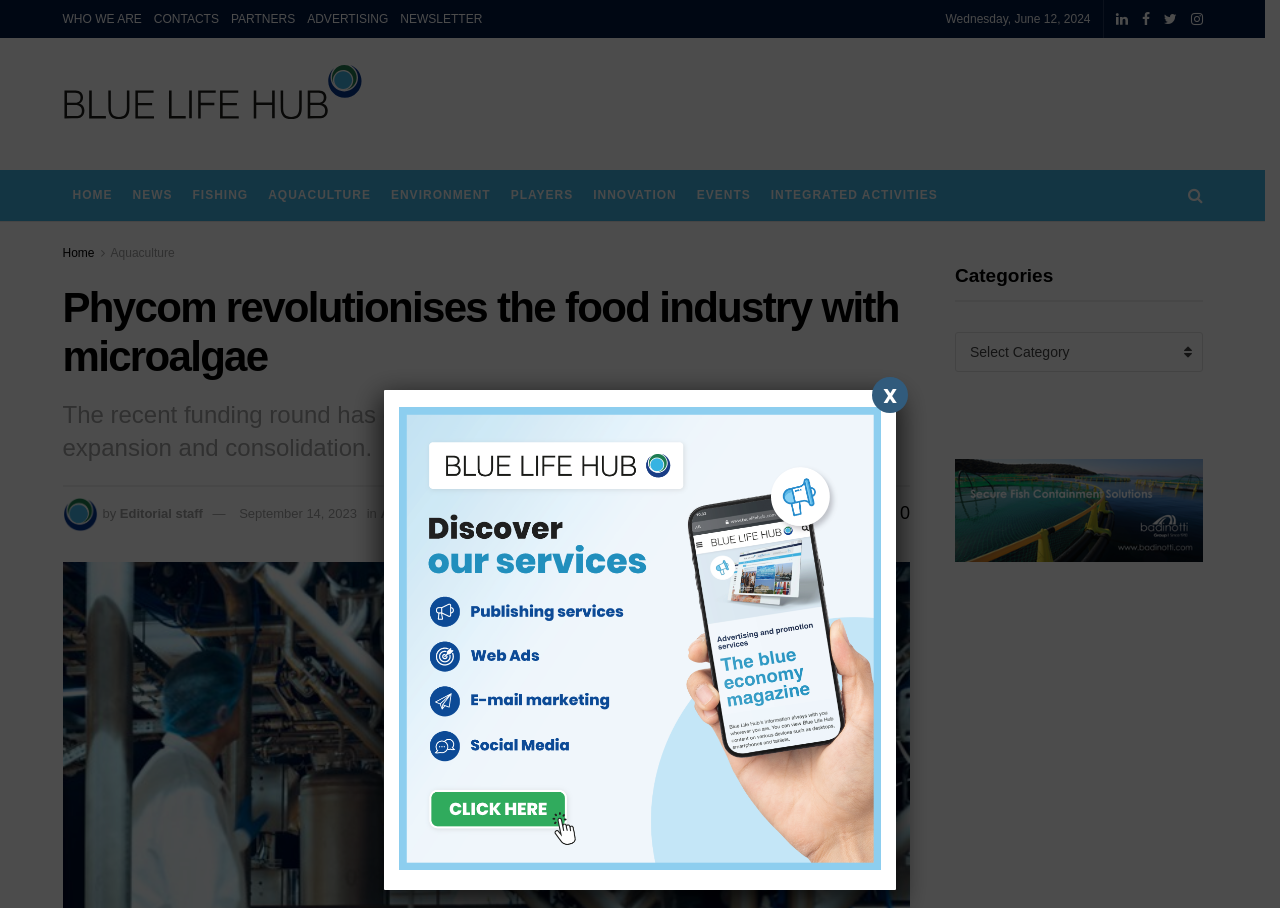Utilize the details in the image to give a detailed response to the question: What is the name of the hub?

I found the name of the hub by looking at the text 'Blue Life Hub' which is located at the top of the webpage and is also a link.